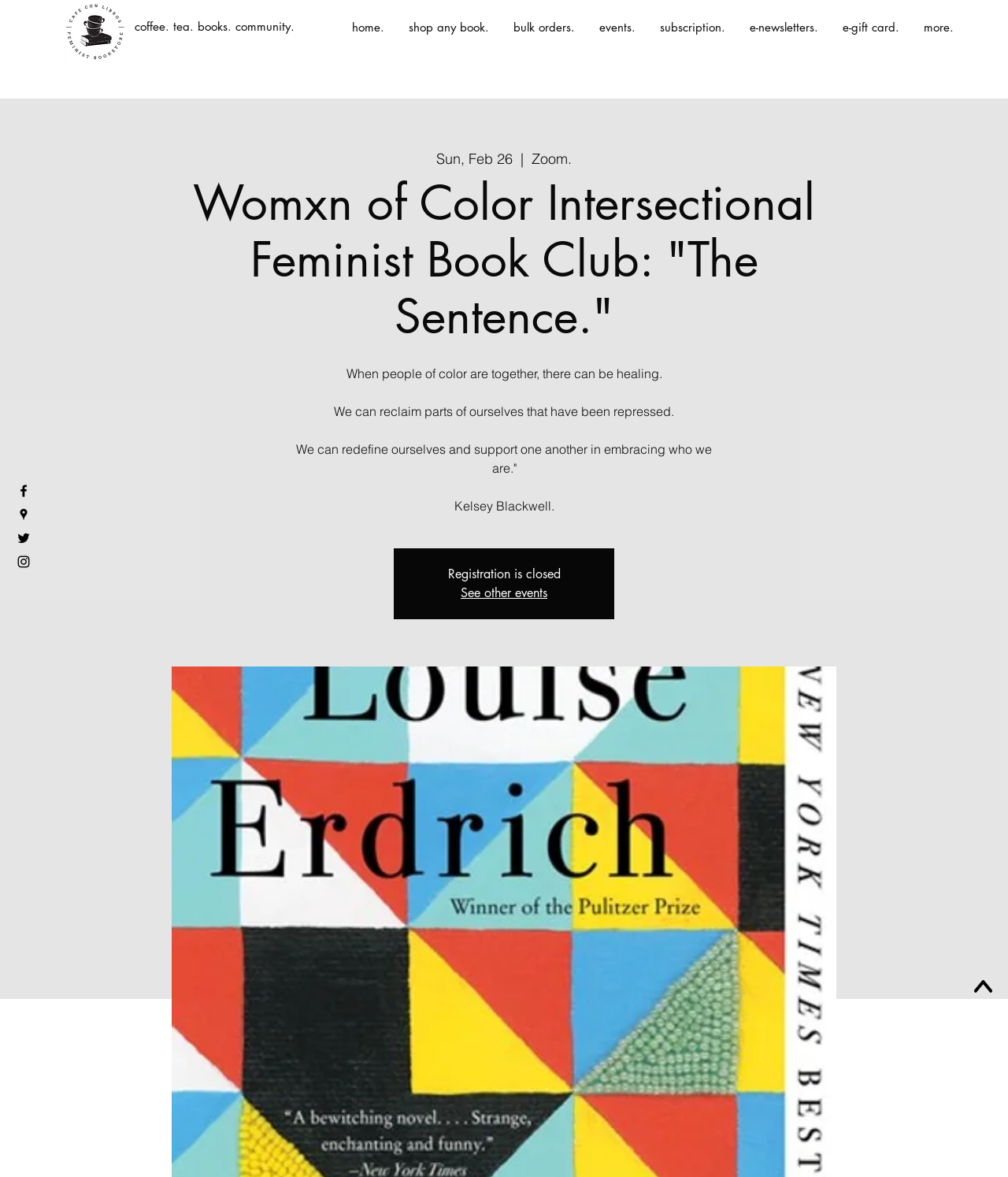Please determine the bounding box of the UI element that matches this description: bulk orders.. The coordinates should be given as (top-left x, top-left y, bottom-right x, bottom-right y), with all values between 0 and 1.

[0.493, 0.013, 0.578, 0.033]